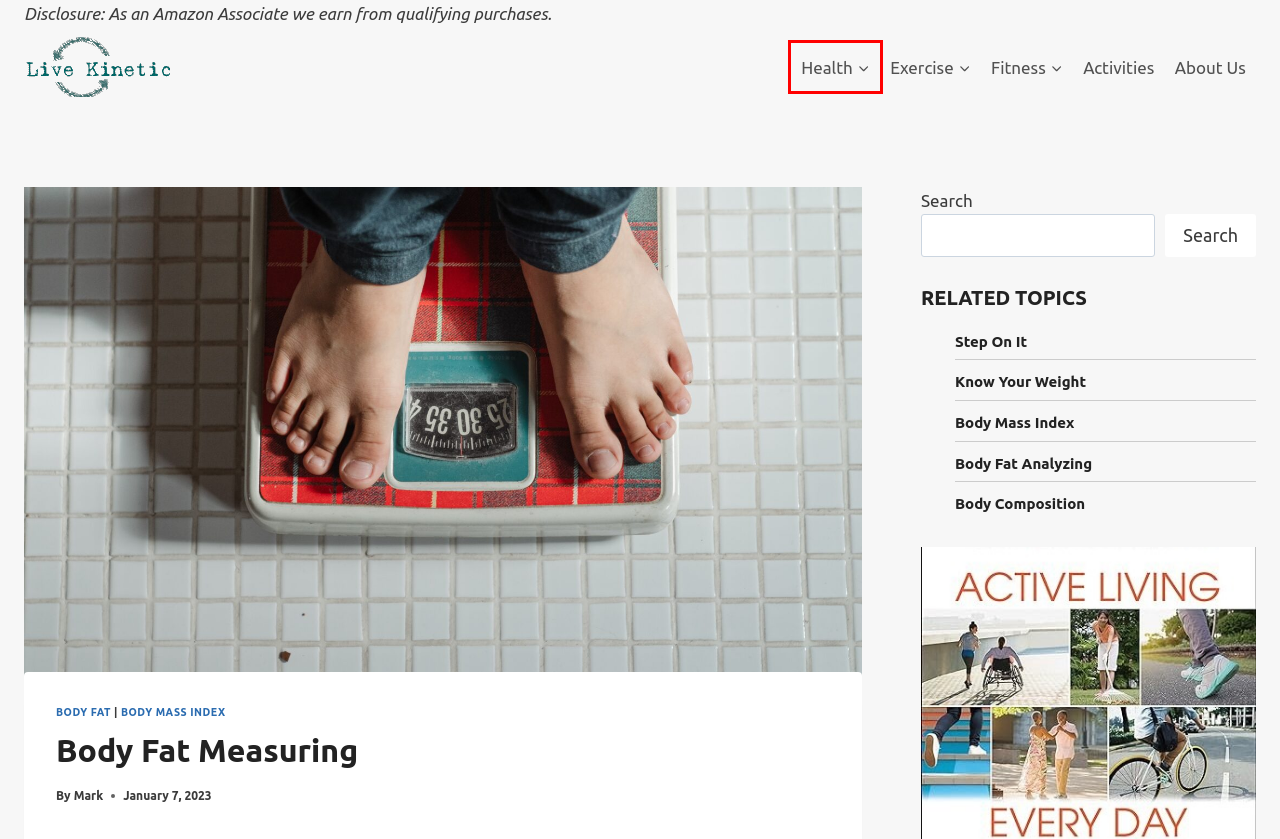Using the screenshot of a webpage with a red bounding box, pick the webpage description that most accurately represents the new webpage after the element inside the red box is clicked. Here are the candidates:
A. About Us - Live Kinetic
B. Healthy Choices - Live Kinetic
C. Body Fat Analyzing - Live Kinetic
D. Know Your Weight - Live Kinetic
E. Body Mass Index Archives - Live Kinetic
F. Kinetic Living - Live Kinetic
G. Body Fat Archives - Live Kinetic
H. Body Mass Index - Live Kinetic

B